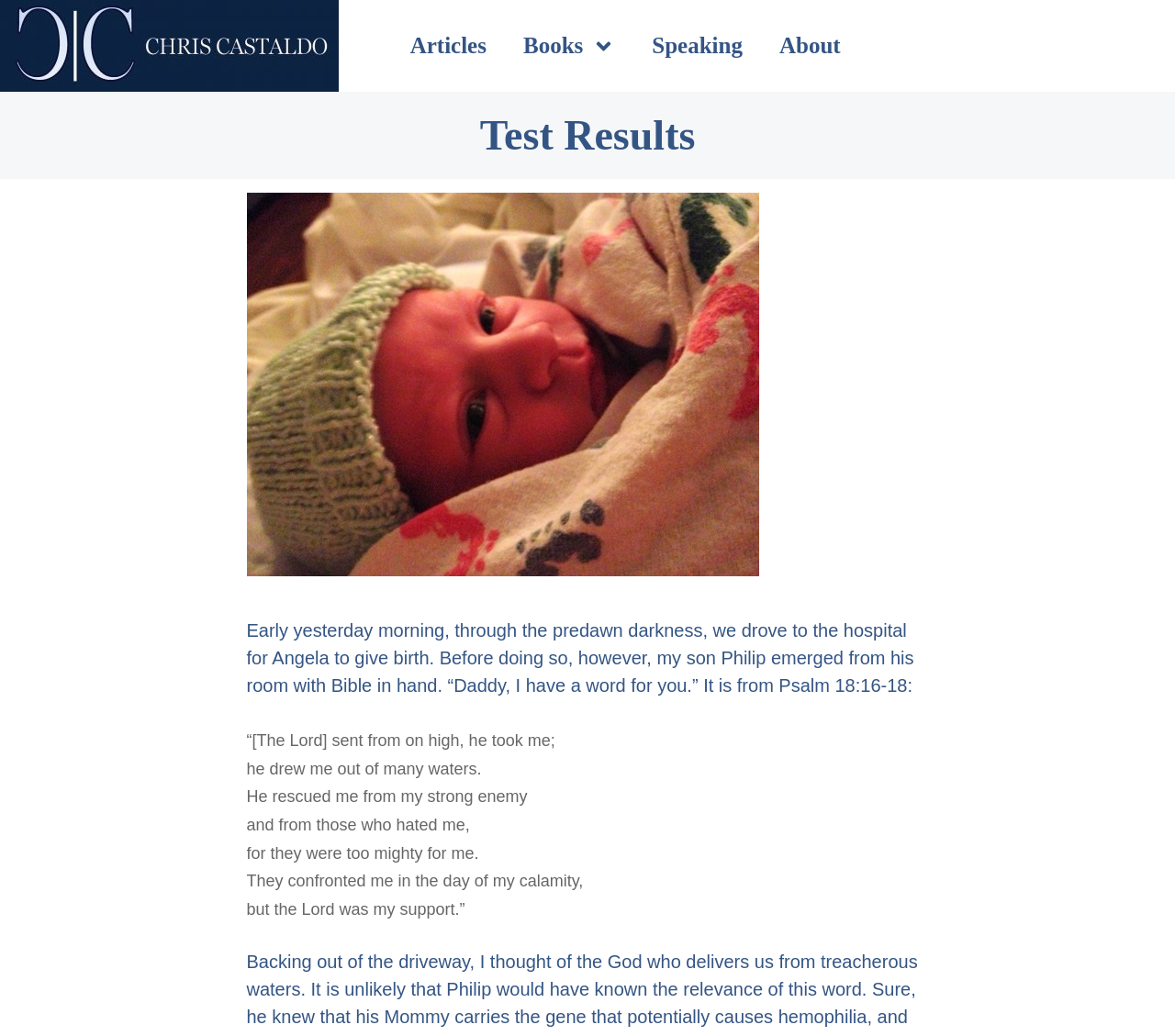Examine the screenshot and answer the question in as much detail as possible: What is the source of the quote?

I found the source of the quote by reading the text 'It is from Psalm 18:16-18:' which precedes the quote, indicating that the quote is from the Bible, specifically Psalm 18:16-18.